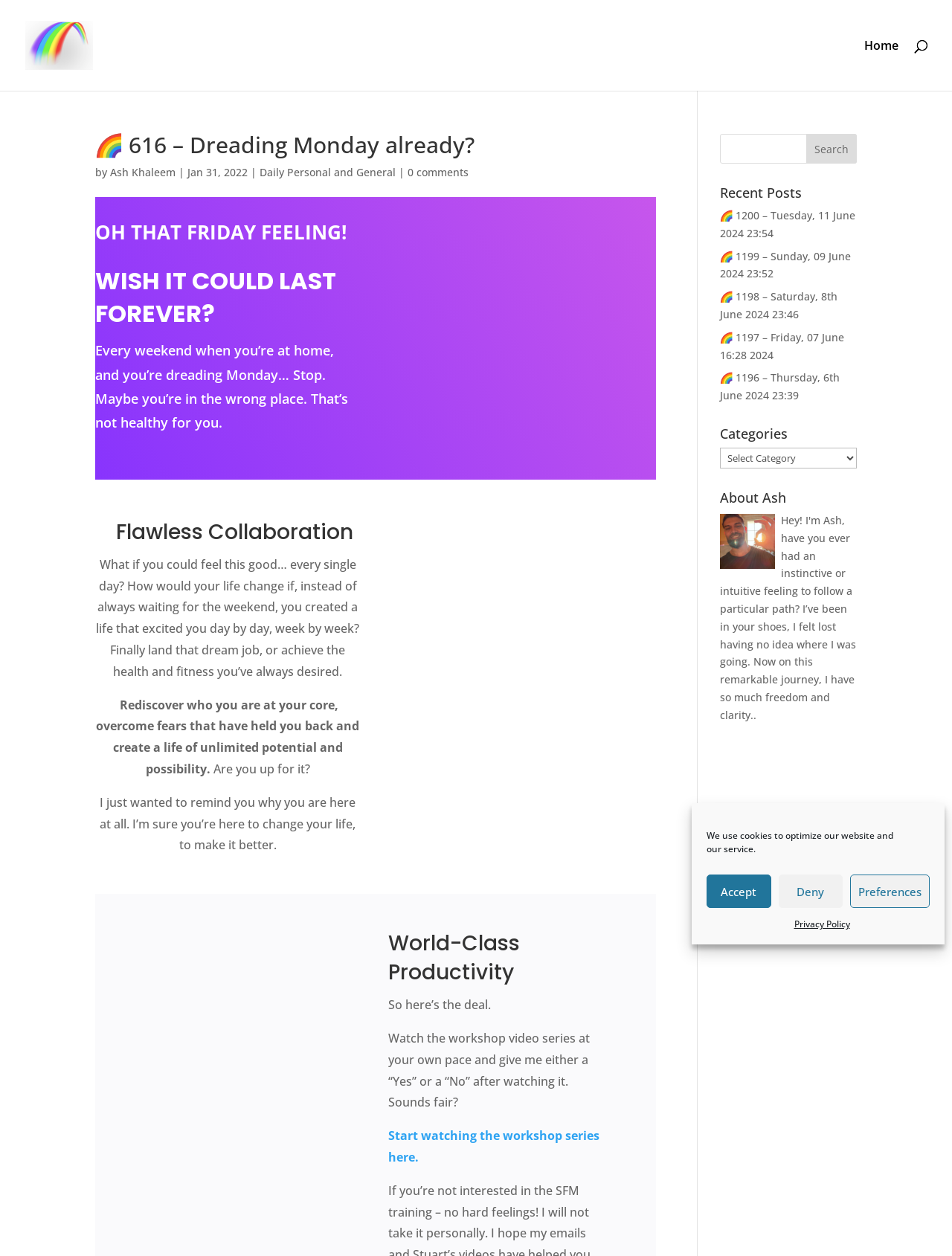Offer a comprehensive description of the webpage’s content and structure.

This webpage appears to be a personal development blog with a focus on motivation and self-improvement. At the top of the page, there is a dialog box for managing cookie consent, which includes buttons to accept, deny, or adjust preferences. Below this, there is a link to the blog's title, "Follow your bliss!", accompanied by a small image.

The main content of the page is divided into several sections. The first section features a heading that reads "Dreading Monday already?" and is followed by a series of paragraphs discussing the importance of finding fulfillment in one's work and life. The text is written in a motivational tone, encouraging readers to take control of their lives and pursue their passions.

Below this section, there is a heading that reads "OH THAT FRIDAY FEELING!" and another that reads "WISH IT COULD LAST FOREVER?", which are followed by more paragraphs of motivational text. The text is interspersed with headings that highlight key points, such as "Flawless Collaboration" and "World-Class Productivity".

On the right-hand side of the page, there is a search bar with a button to initiate a search. Below this, there is a section titled "Recent Posts" that lists several links to recent blog posts, each with a title and date. Further down, there is a section titled "Categories" with a dropdown menu, and another section titled "About Ash" that likely provides information about the blog's author.

Throughout the page, there are several links to other pages or resources, including a link to a workshop video series and a link to the blog's privacy policy. The overall layout of the page is clean and easy to navigate, with clear headings and concise text.